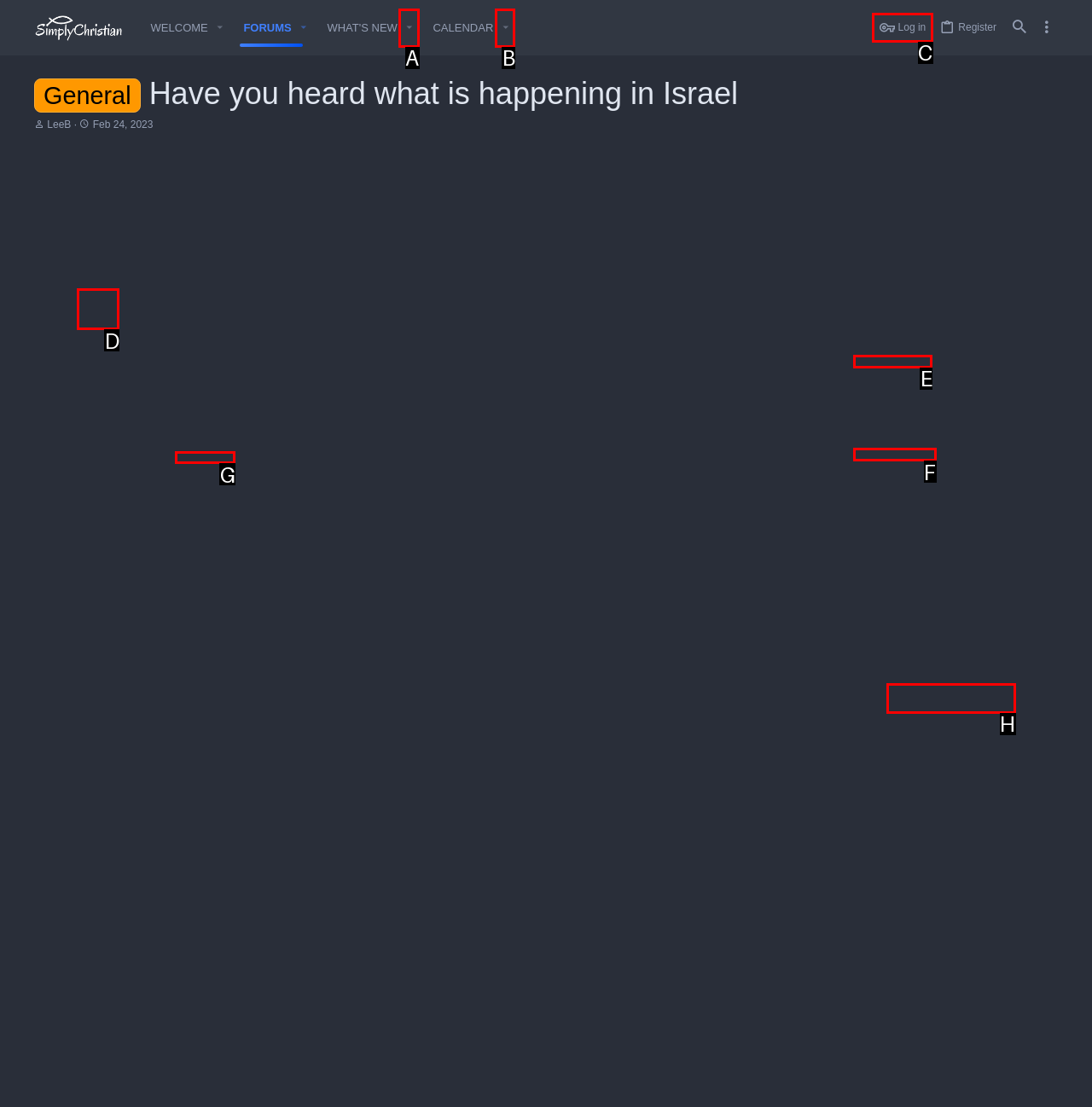Select the UI element that should be clicked to execute the following task: Read the post from LeeB
Provide the letter of the correct choice from the given options.

D